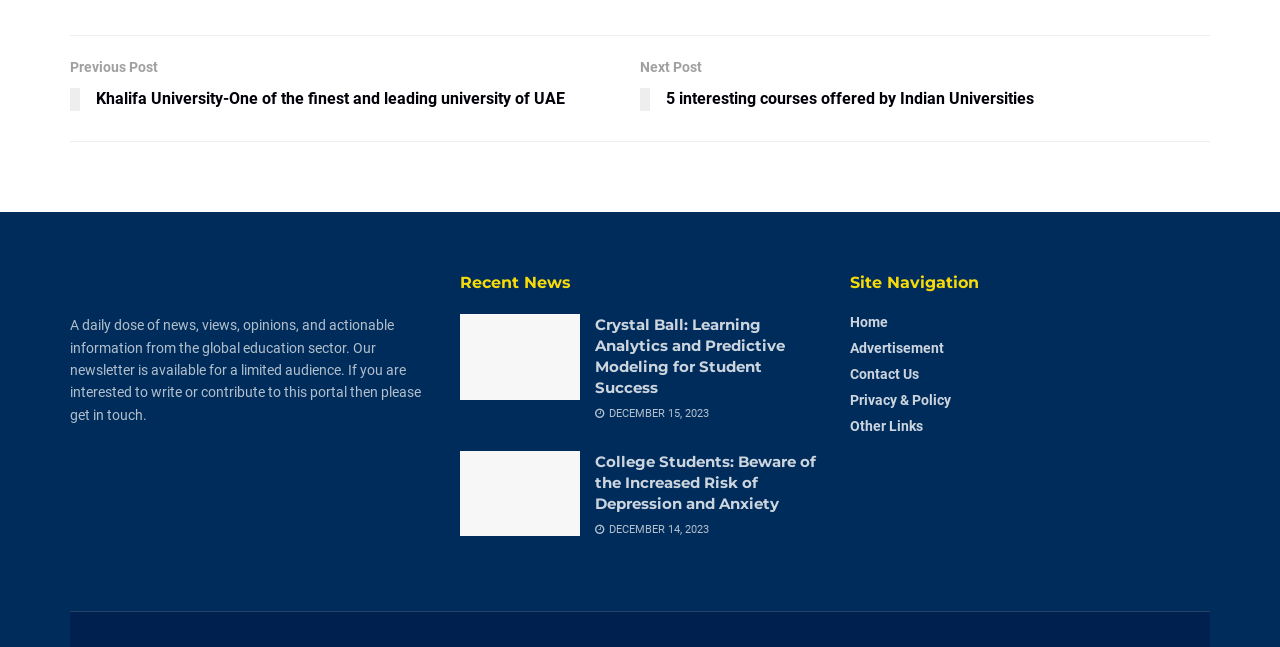Please locate the bounding box coordinates of the element's region that needs to be clicked to follow the instruction: "read about learning analytics and predictive modeling". The bounding box coordinates should be provided as four float numbers between 0 and 1, i.e., [left, top, right, bottom].

[0.359, 0.486, 0.453, 0.618]